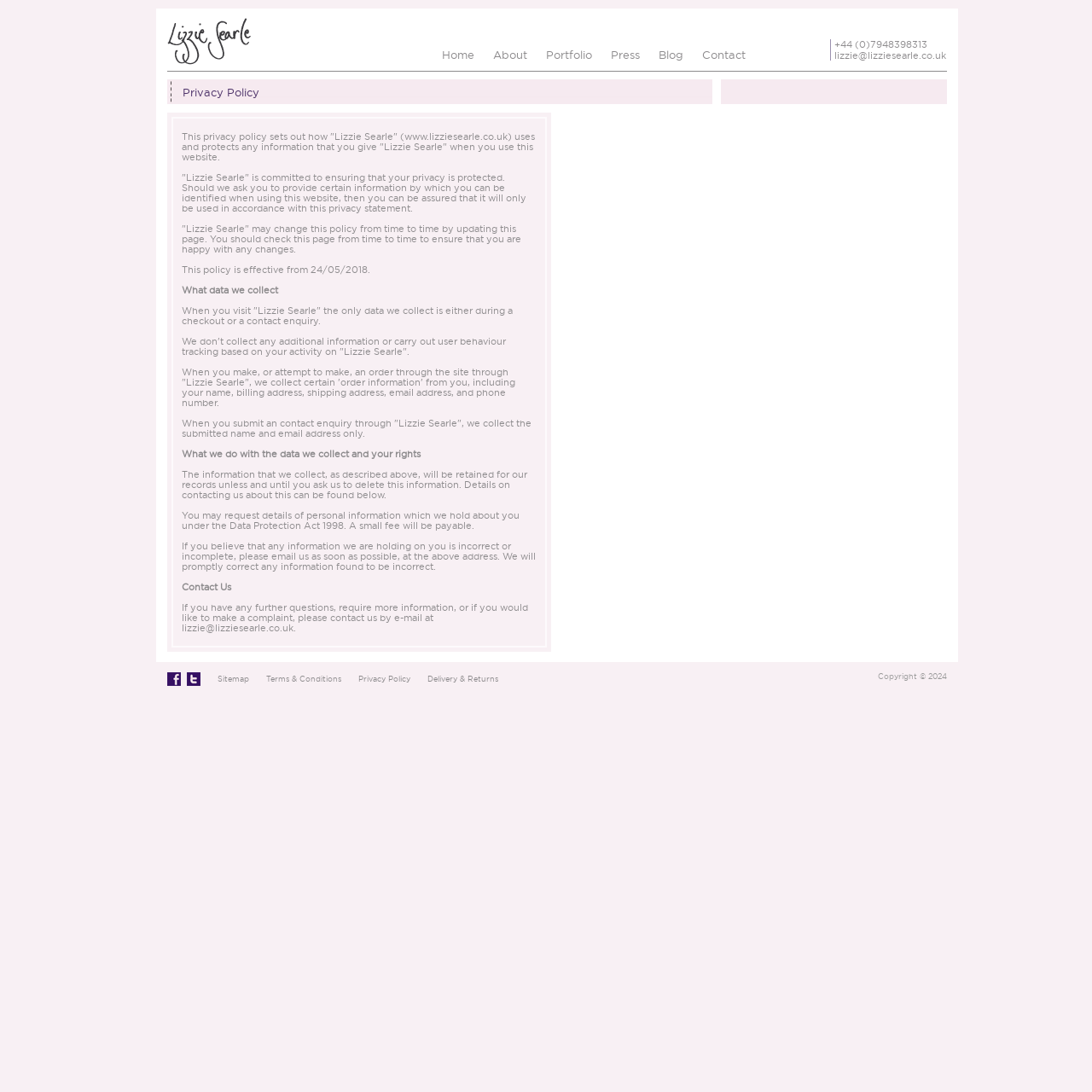What is the effective date of this privacy policy?
Answer the question with as much detail as possible.

The effective date of this privacy policy is mentioned at the bottom of the webpage, which is 24/05/2018, indicating when the policy came into effect.